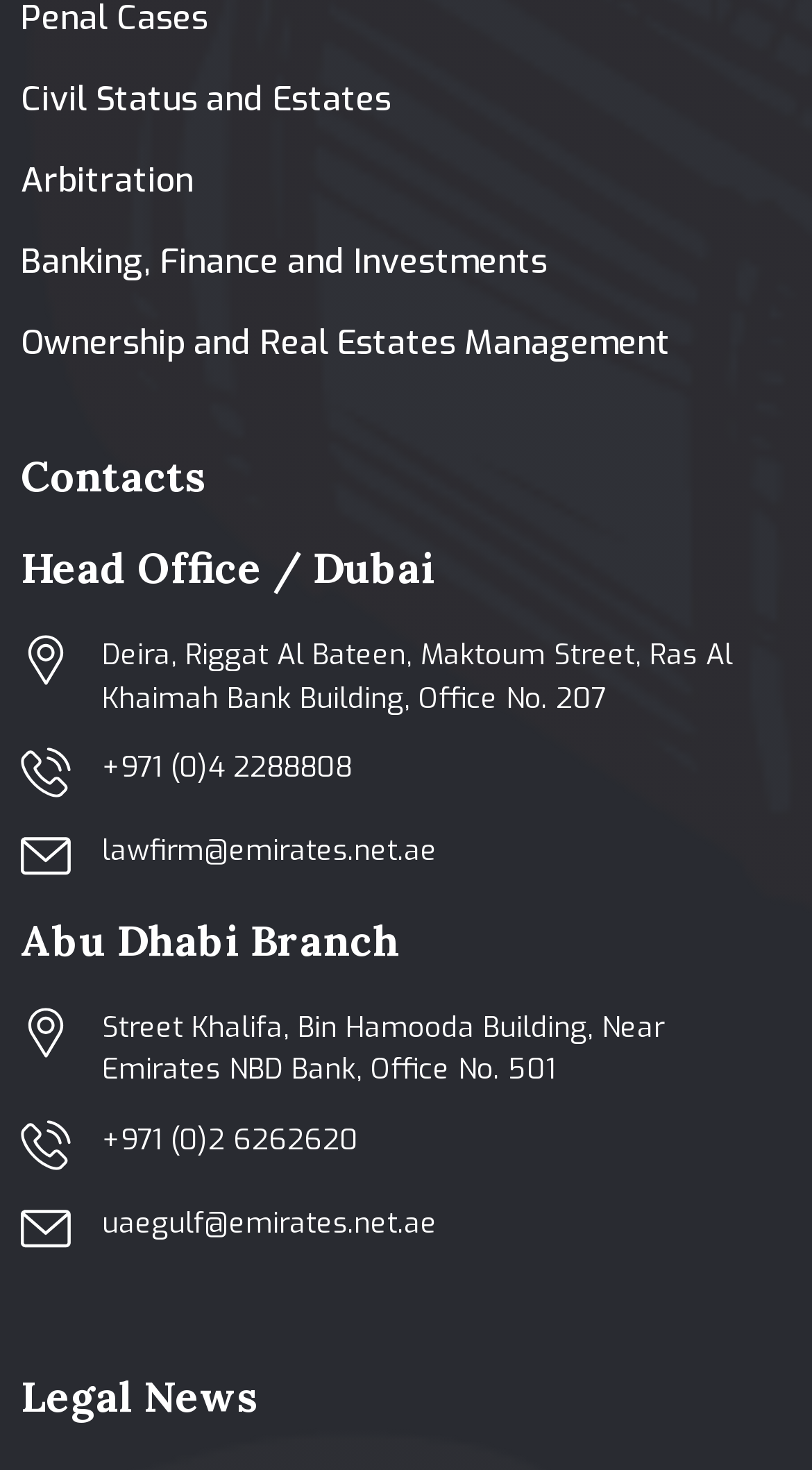How many offices does the law firm have?
Please look at the screenshot and answer using one word or phrase.

At least 2